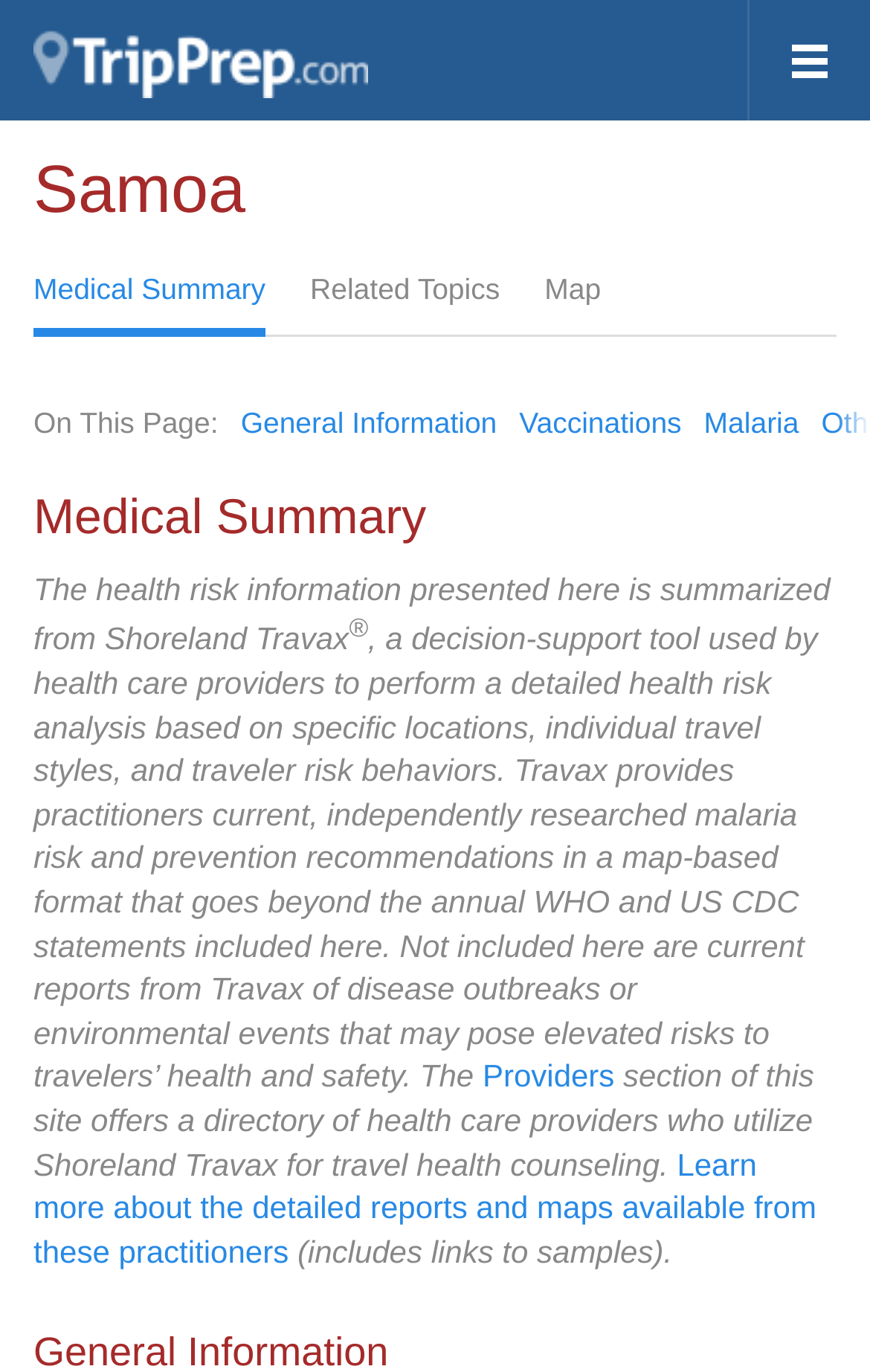What is the purpose of Shoreland Travax?
Refer to the screenshot and deliver a thorough answer to the question presented.

I found the answer by reading the static text element that describes Shoreland Travax as 'a decision-support tool used by health care providers to perform a detailed health risk analysis based on specific locations, individual travel styles, and traveler risk behaviors'.